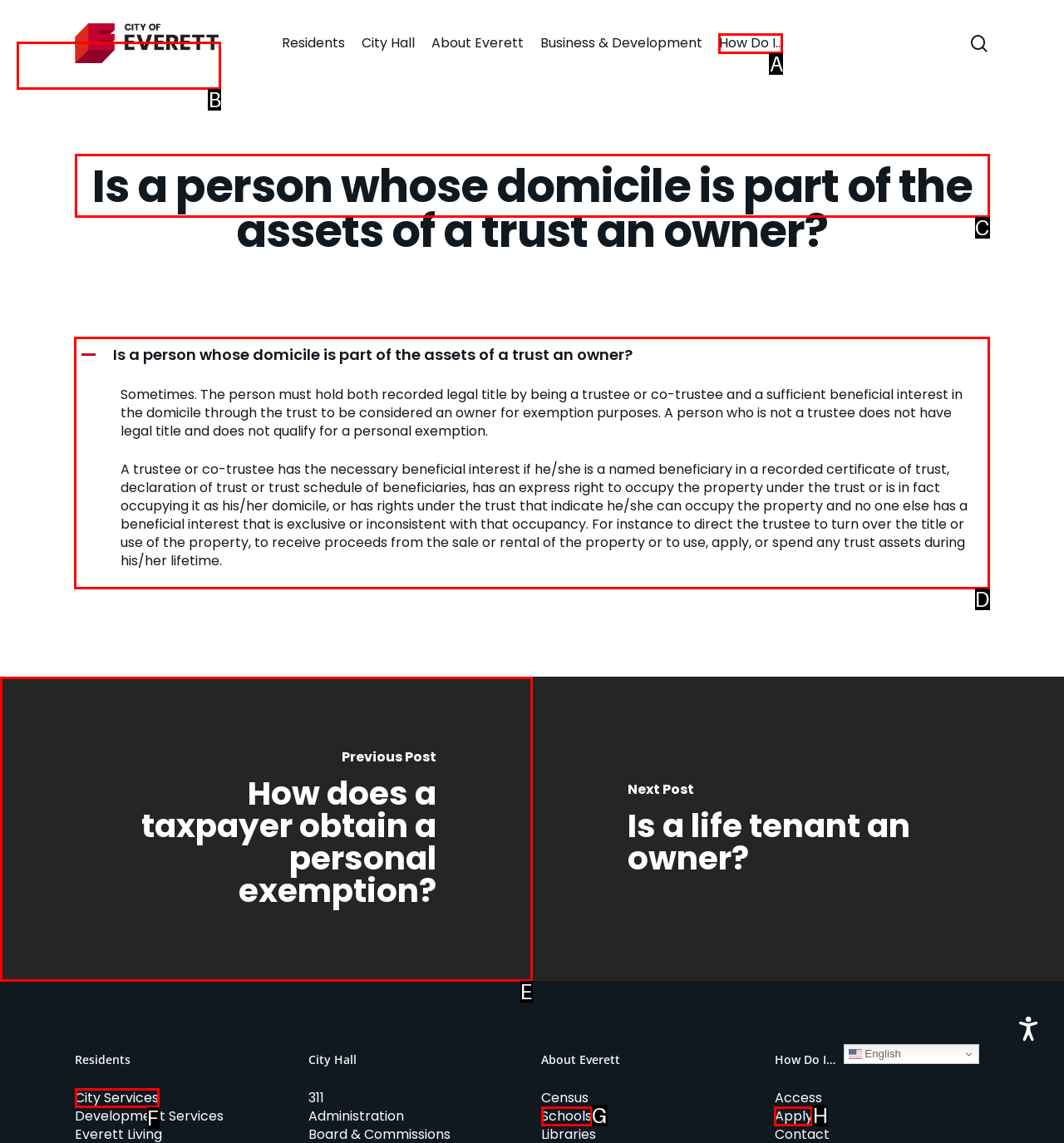Which lettered option should be clicked to perform the following task: Read the article
Respond with the letter of the appropriate option.

D